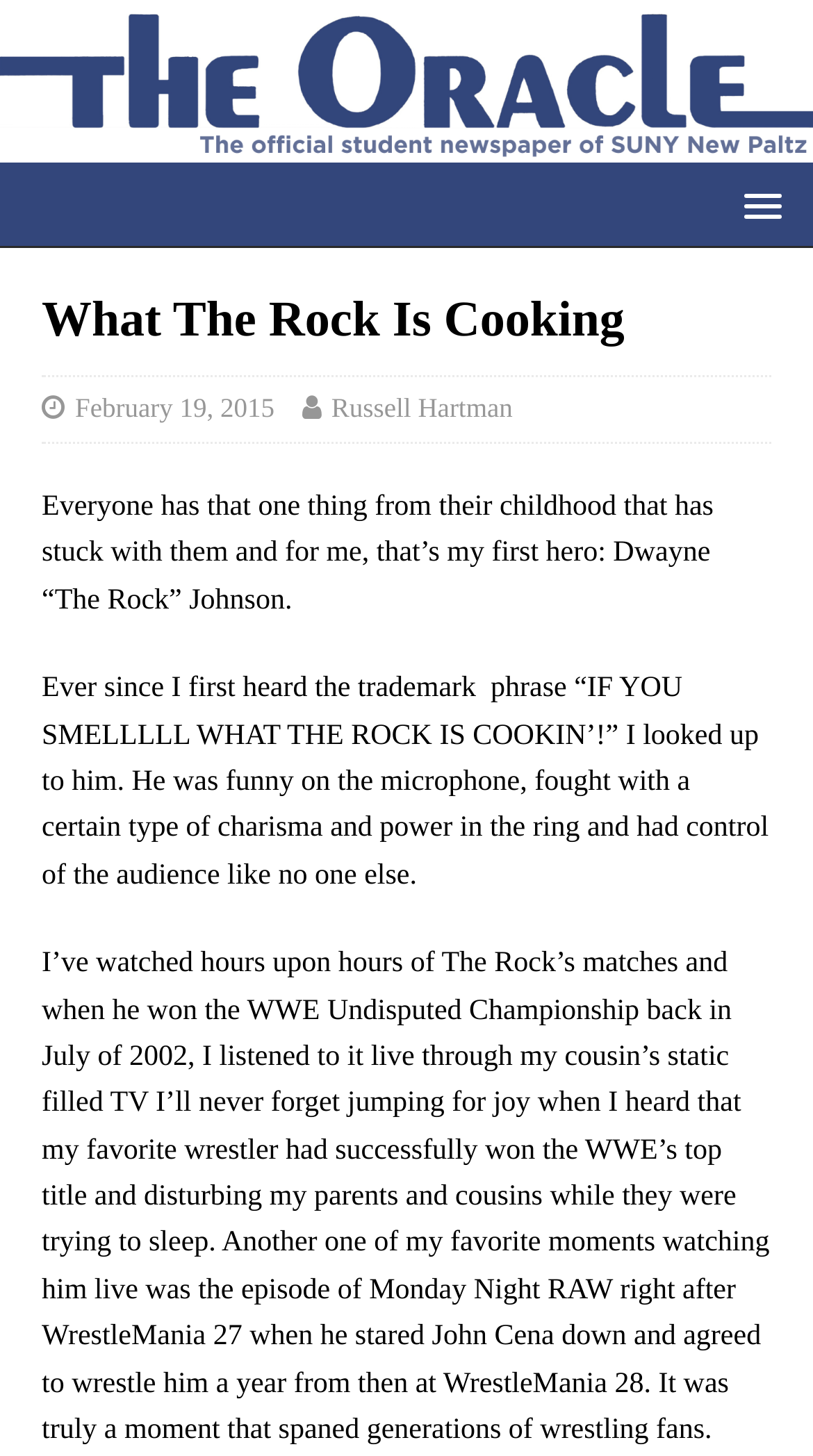Identify the bounding box of the UI component described as: "February 19, 2015".

[0.092, 0.269, 0.338, 0.291]